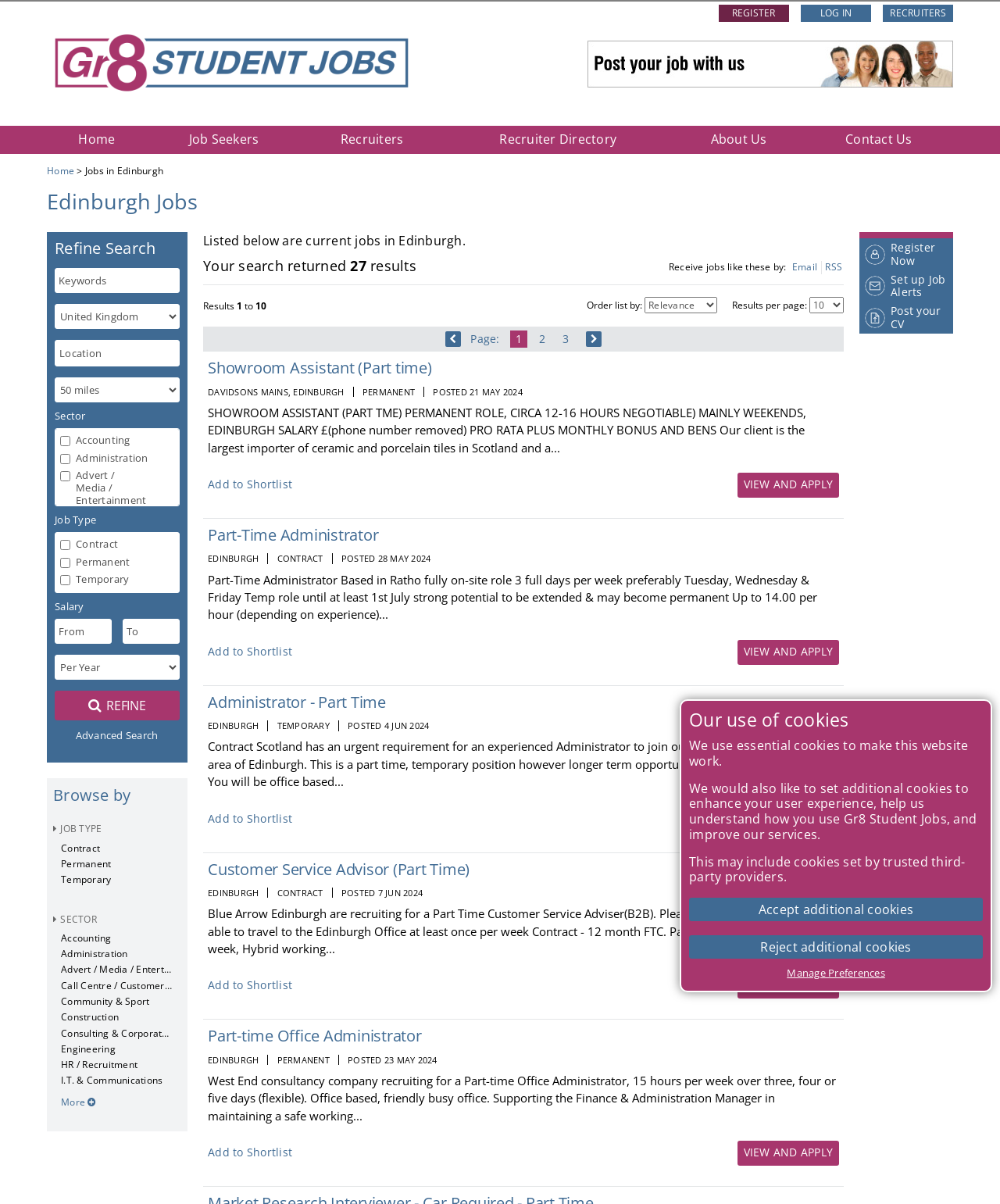Can you find the bounding box coordinates for the element to click on to achieve the instruction: "Click the Culture Trip logo"?

None